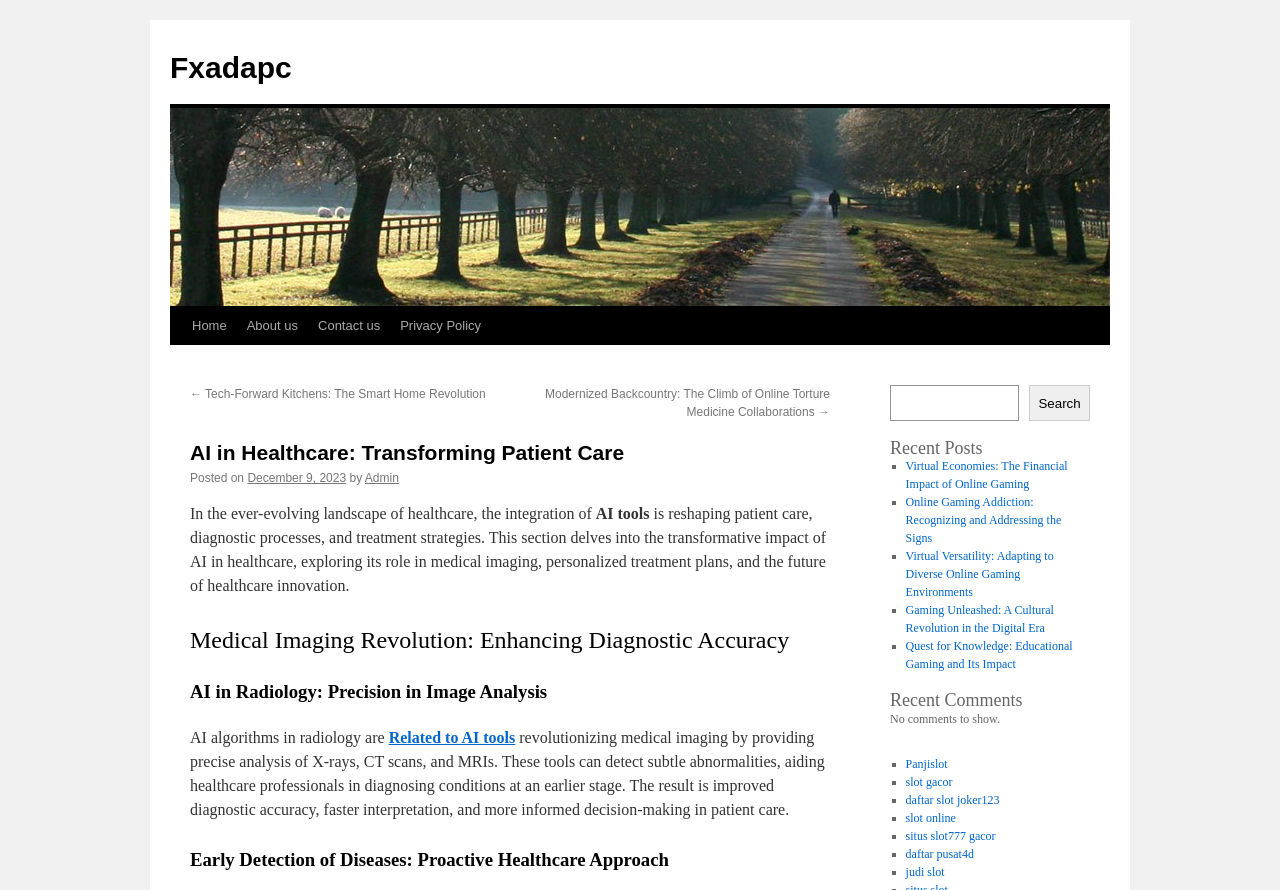Please determine the primary heading and provide its text.

AI in Healthcare: Transforming Patient Care